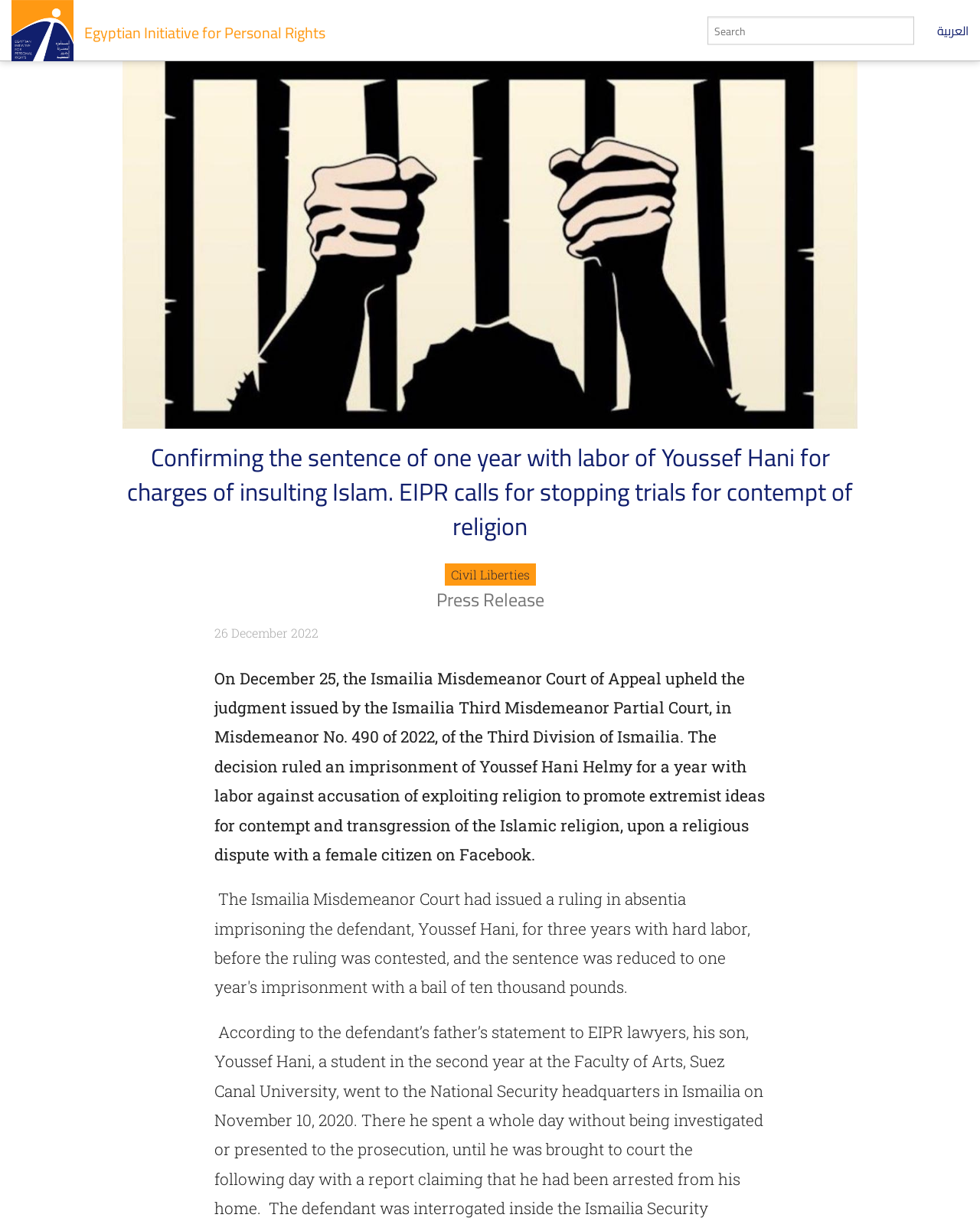Using the description: "Civil Liberties", identify the bounding box of the corresponding UI element in the screenshot.

[0.454, 0.462, 0.546, 0.48]